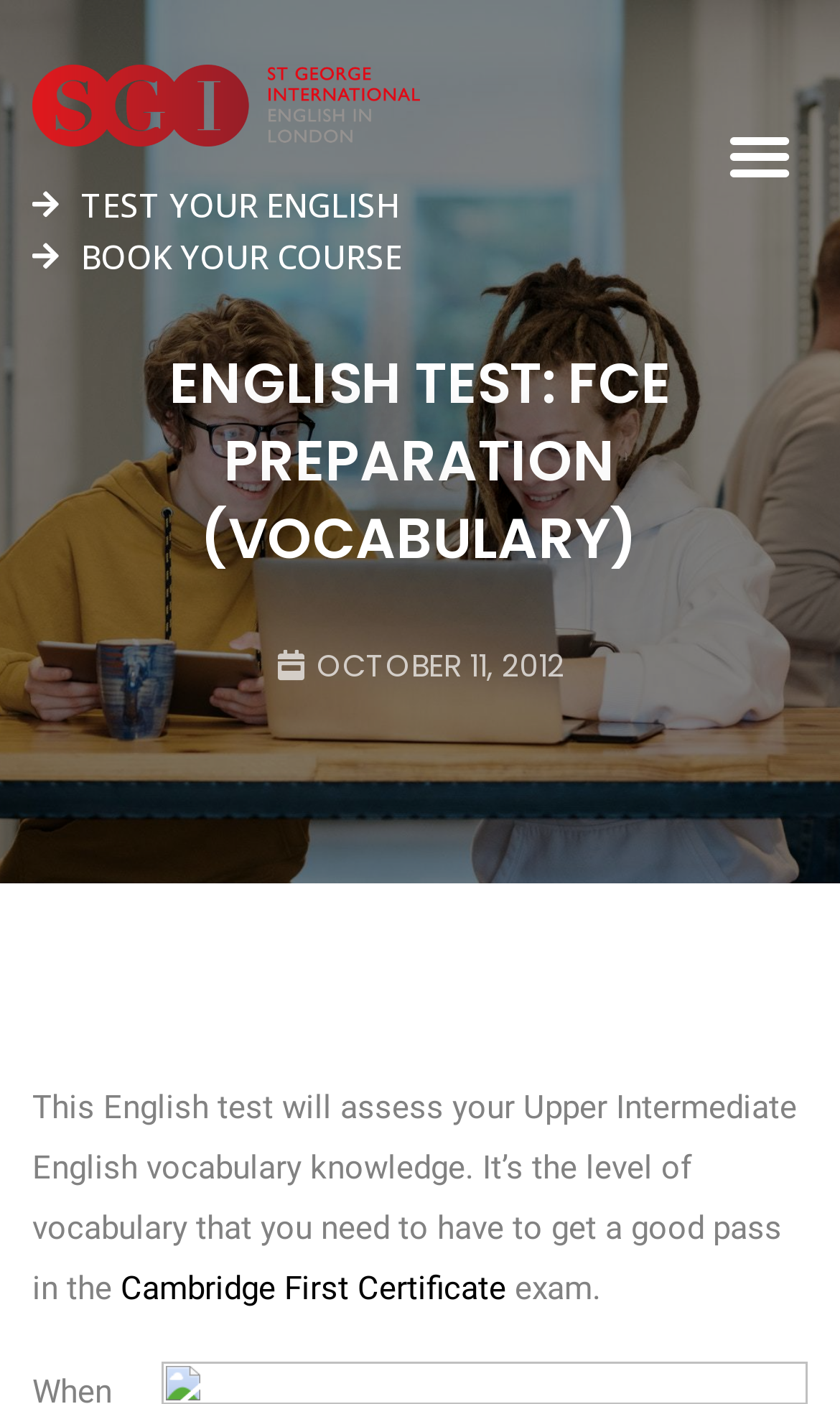What is the function of the button on the top right of the webpage?
Please use the image to deliver a detailed and complete answer.

The button on the top right of the webpage is a 'Menu Toggle' button, which is likely to be used to expand or collapse a menu on the webpage.